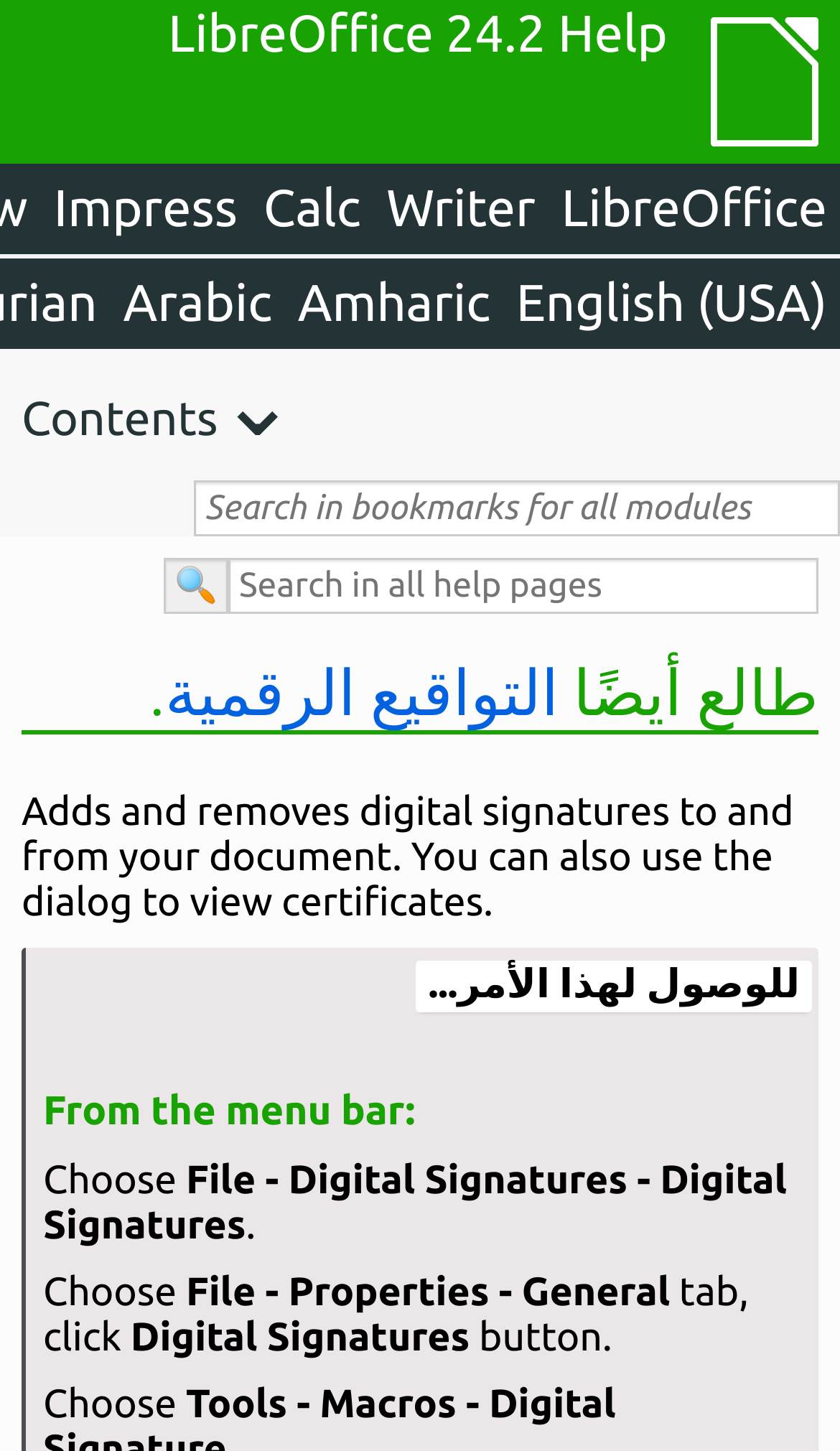Provide the bounding box coordinates for the area that should be clicked to complete the instruction: "Click the digital signatures link".

[0.196, 0.452, 0.665, 0.501]